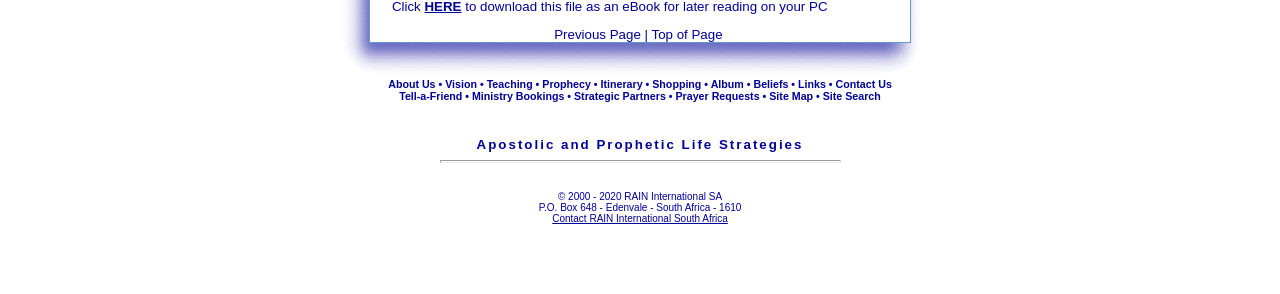Please identify the bounding box coordinates of the element I need to click to follow this instruction: "Click on 'About Us'".

[0.303, 0.266, 0.34, 0.307]